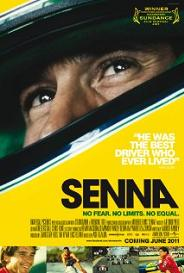Answer the question with a brief word or phrase:
What is the quote attributed to on the poster?

He was the best driver who ever lived